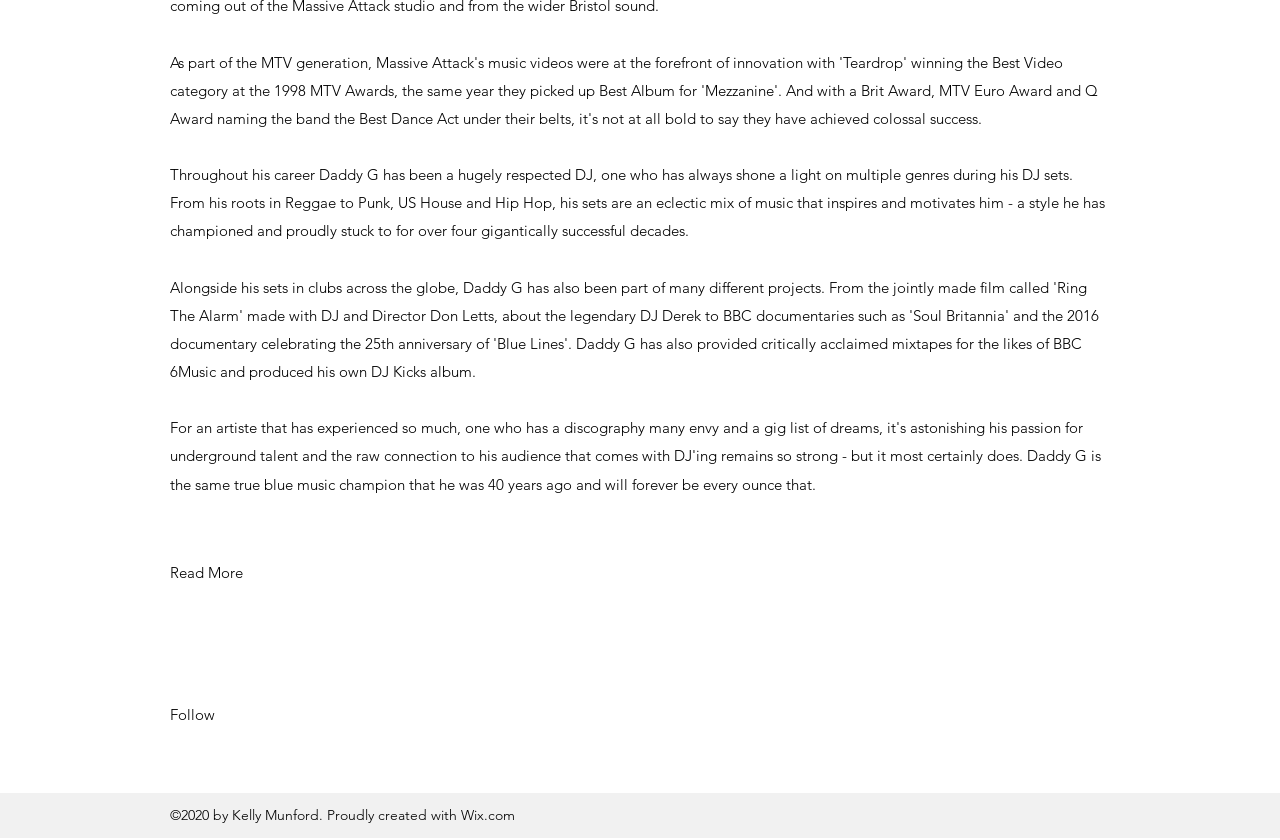Given the element description, predict the bounding box coordinates in the format (top-left x, top-left y, bottom-right x, bottom-right y). Make sure all values are between 0 and 1. Here is the element description: parent_node: Search for: value="Search"

None